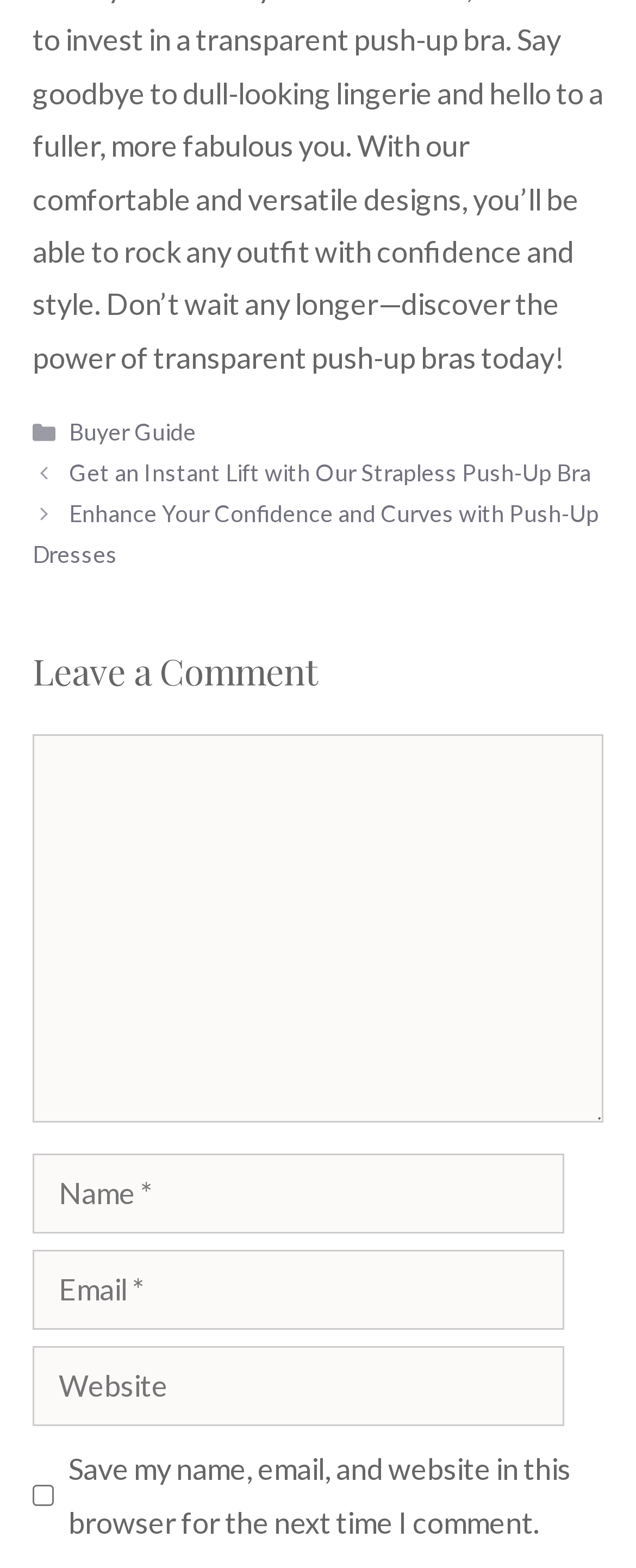Kindly provide the bounding box coordinates of the section you need to click on to fulfill the given instruction: "Check the checkbox to save your information".

[0.051, 0.947, 0.085, 0.961]